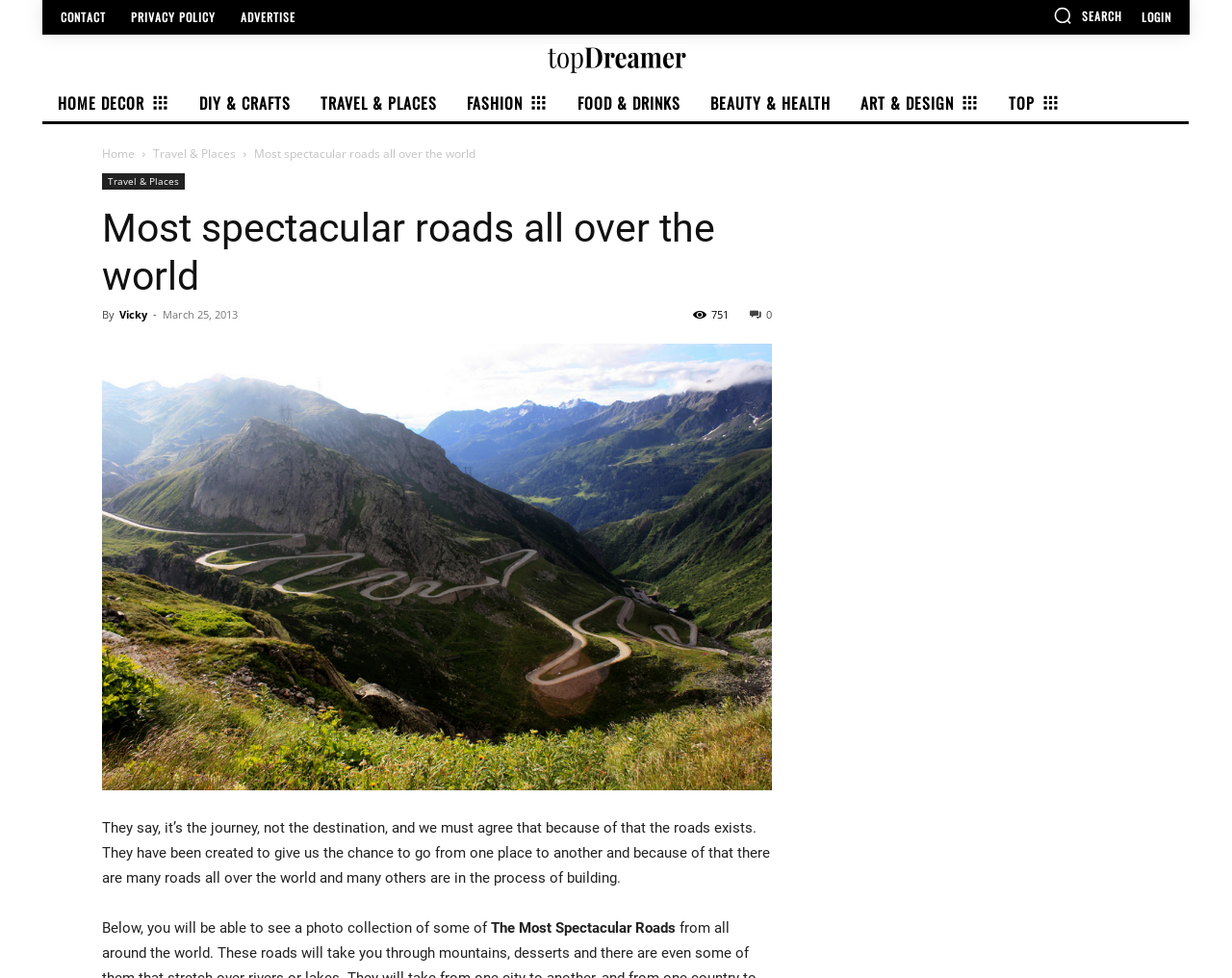Locate the bounding box coordinates of the area you need to click to fulfill this instruction: 'Select 'Make a web request''. The coordinates must be in the form of four float numbers ranging from 0 to 1: [left, top, right, bottom].

None